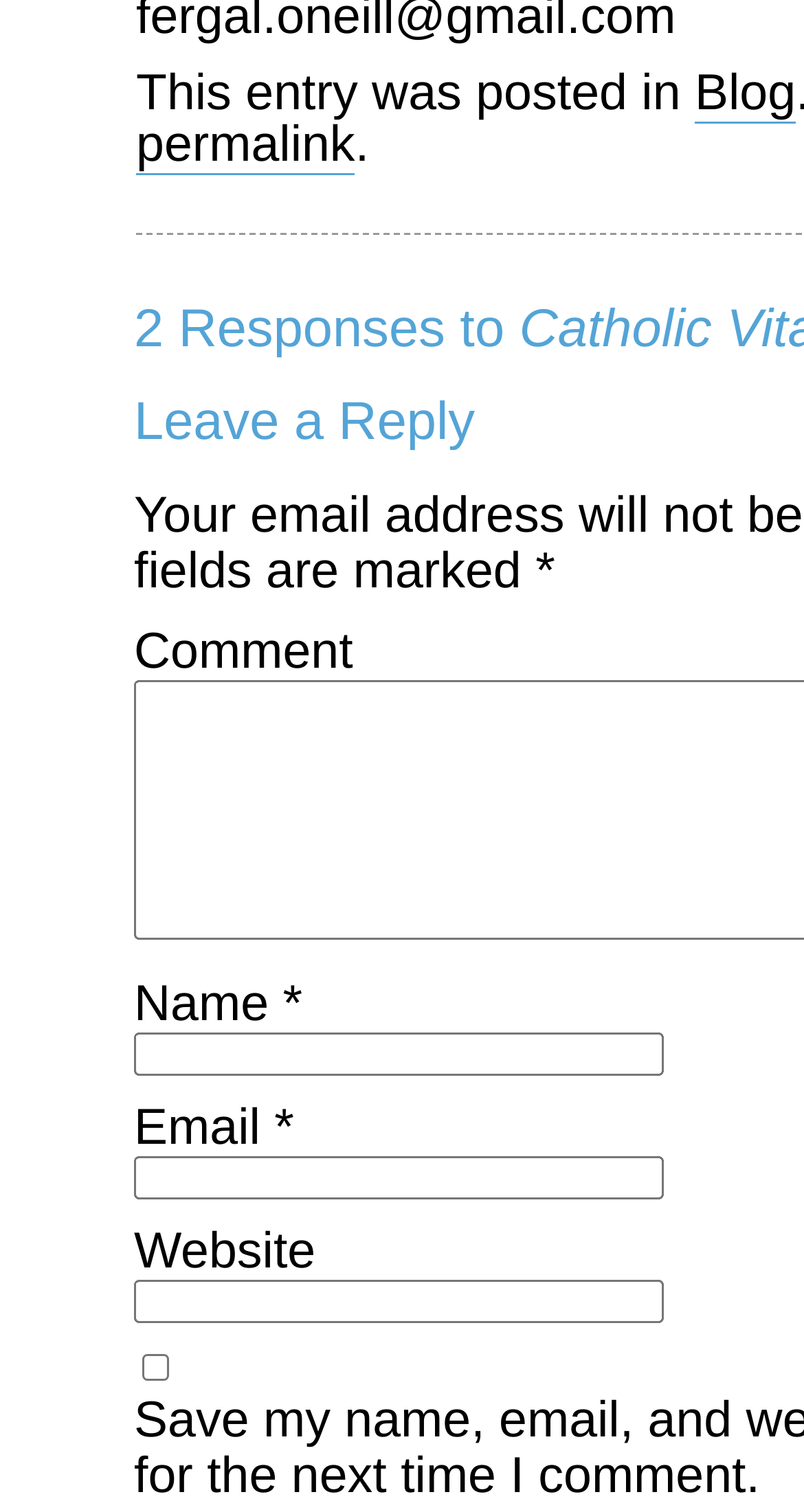What is the purpose of the textbox labeled 'Name *'?
Examine the screenshot and reply with a single word or phrase.

To enter name